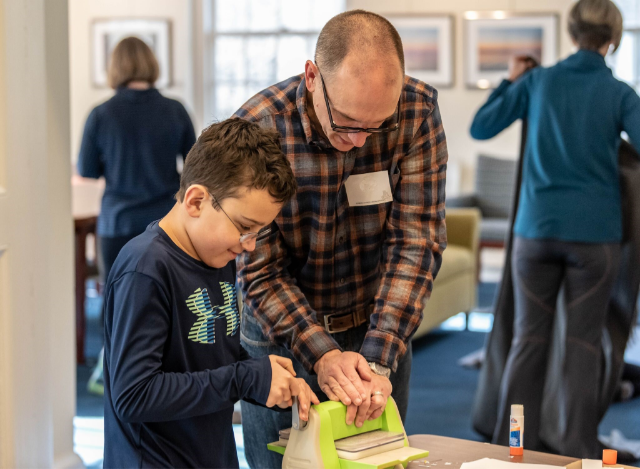What is the boy wearing on his shirt?
Based on the image, provide your answer in one word or phrase.

a green logo